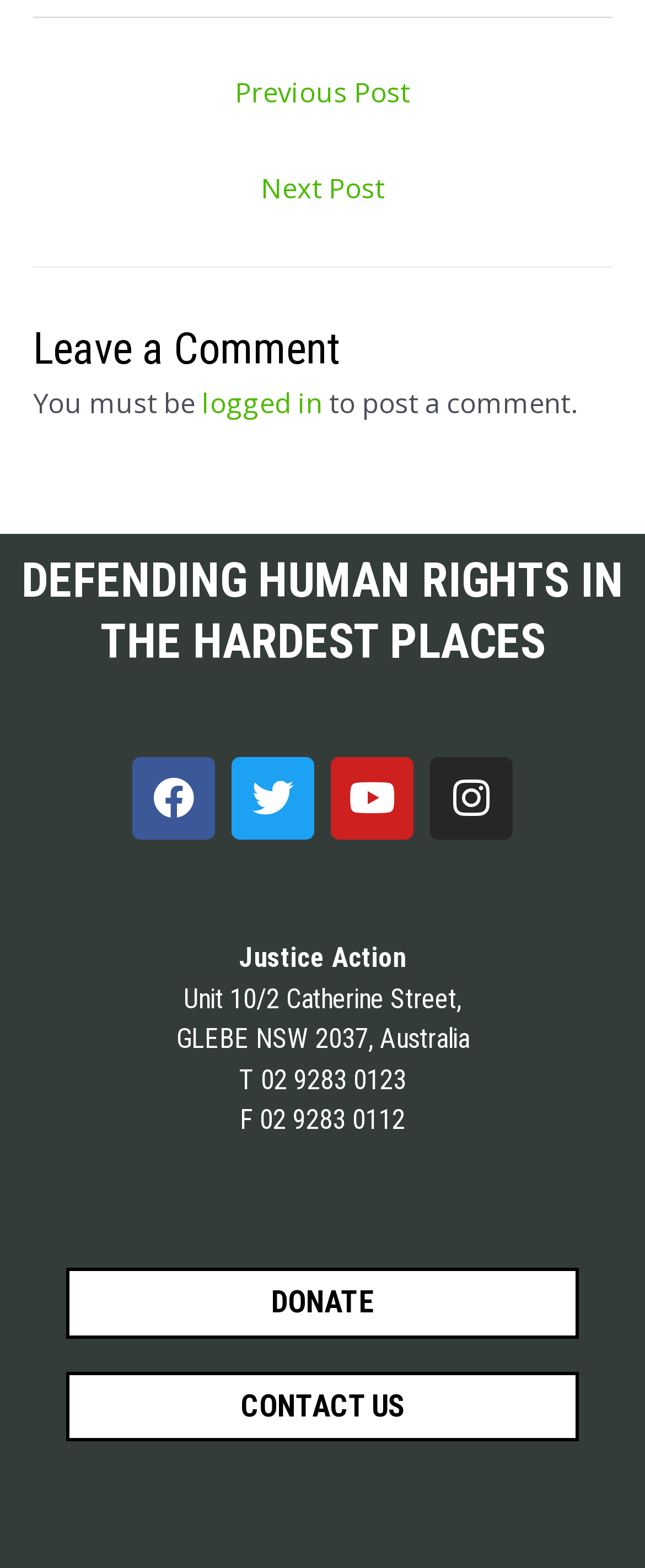Can I make a donation to this organization?
Please answer the question as detailed as possible based on the image.

The webpage has a 'DONATE' link, which suggests that visitors can make a donation to the organization by clicking on this link and following the subsequent instructions.